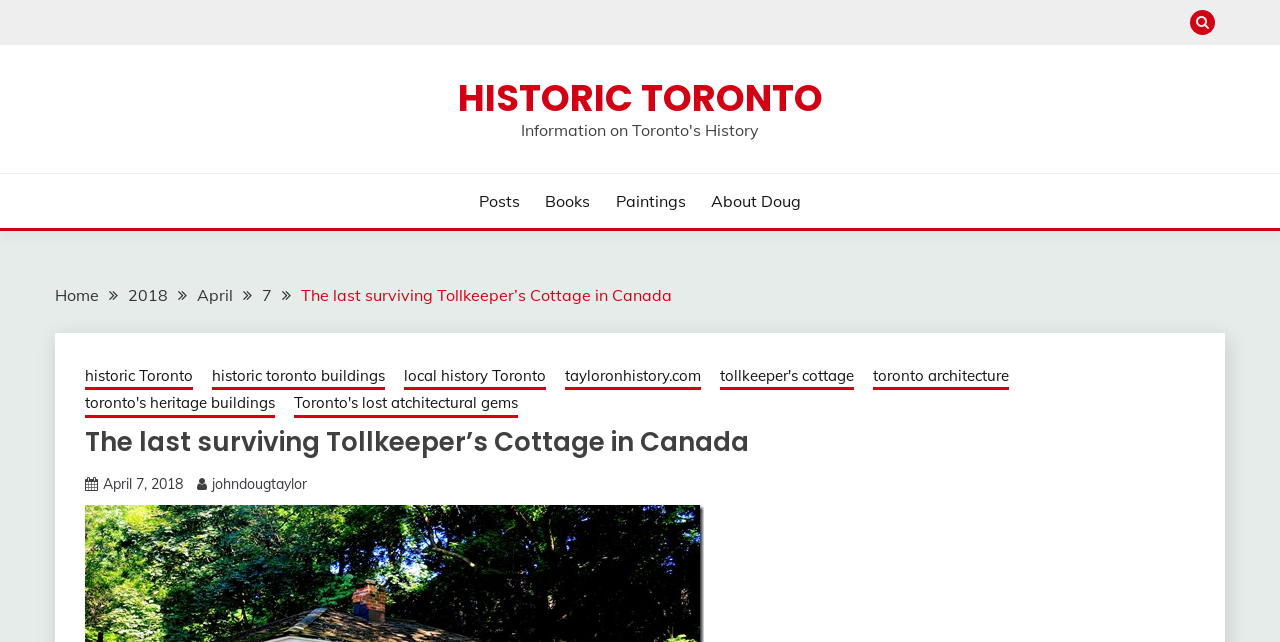What type of content is available on this website?
From the screenshot, supply a one-word or short-phrase answer.

Posts, Books, Paintings